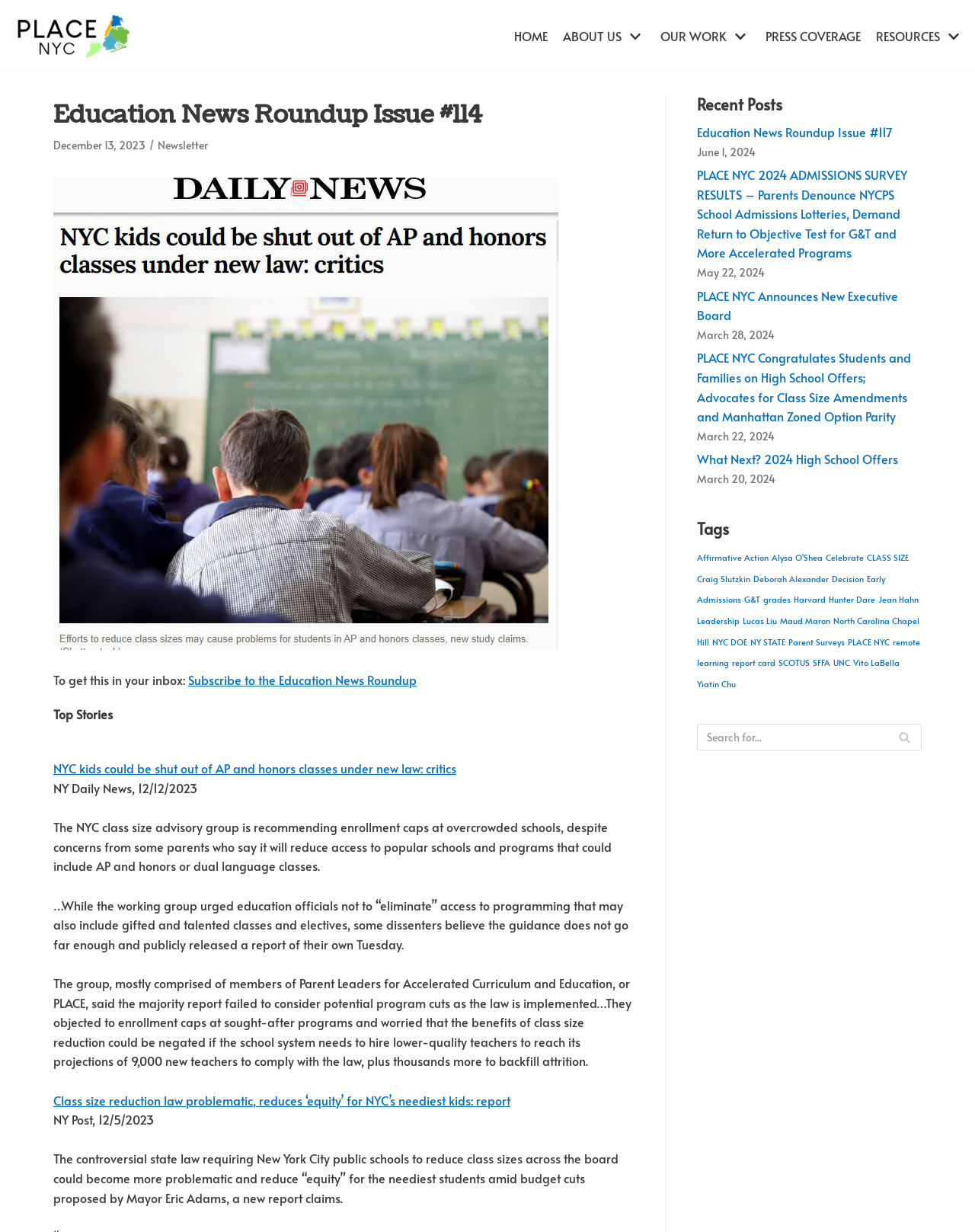Answer the following query concisely with a single word or phrase:
What is the title of the second news article?

Class size reduction law problematic, reduces ‘equity’ for NYC’s neediest kids: report